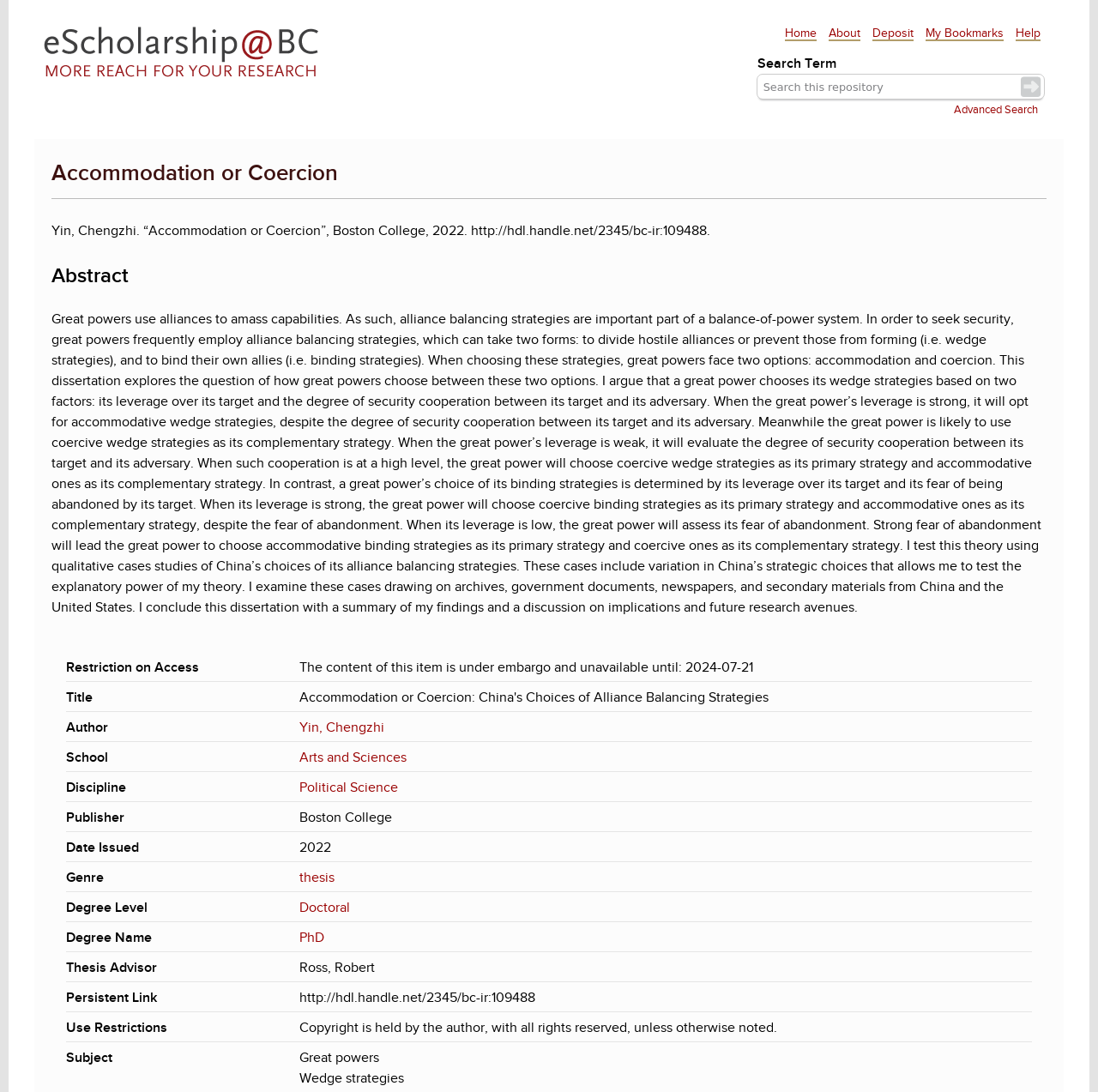What is the degree level of the dissertation? Analyze the screenshot and reply with just one word or a short phrase.

Doctoral